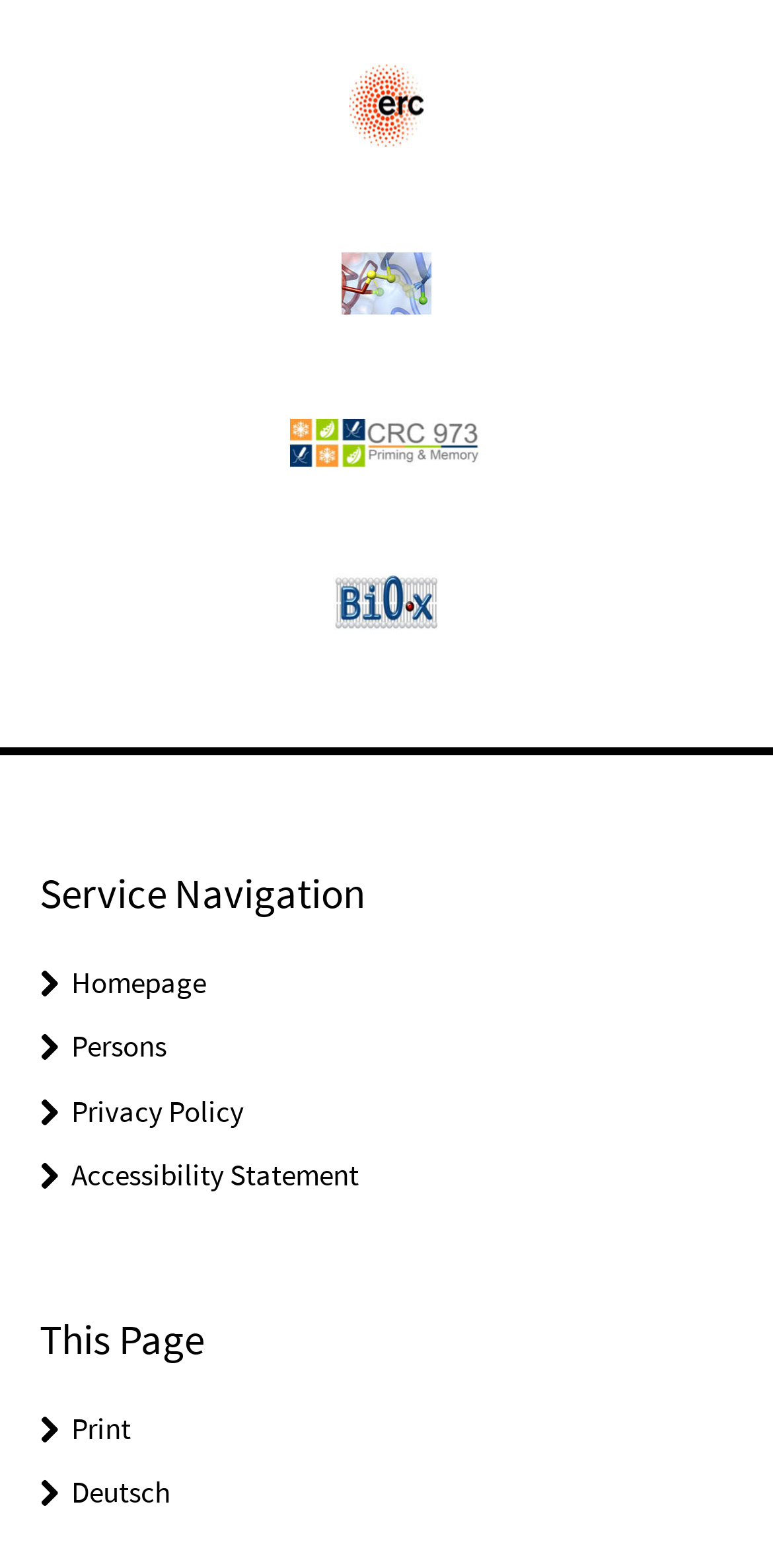Return the bounding box coordinates of the UI element that corresponds to this description: "Privacy Policy". The coordinates must be given as four float numbers in the range of 0 and 1, [left, top, right, bottom].

[0.092, 0.696, 0.315, 0.72]